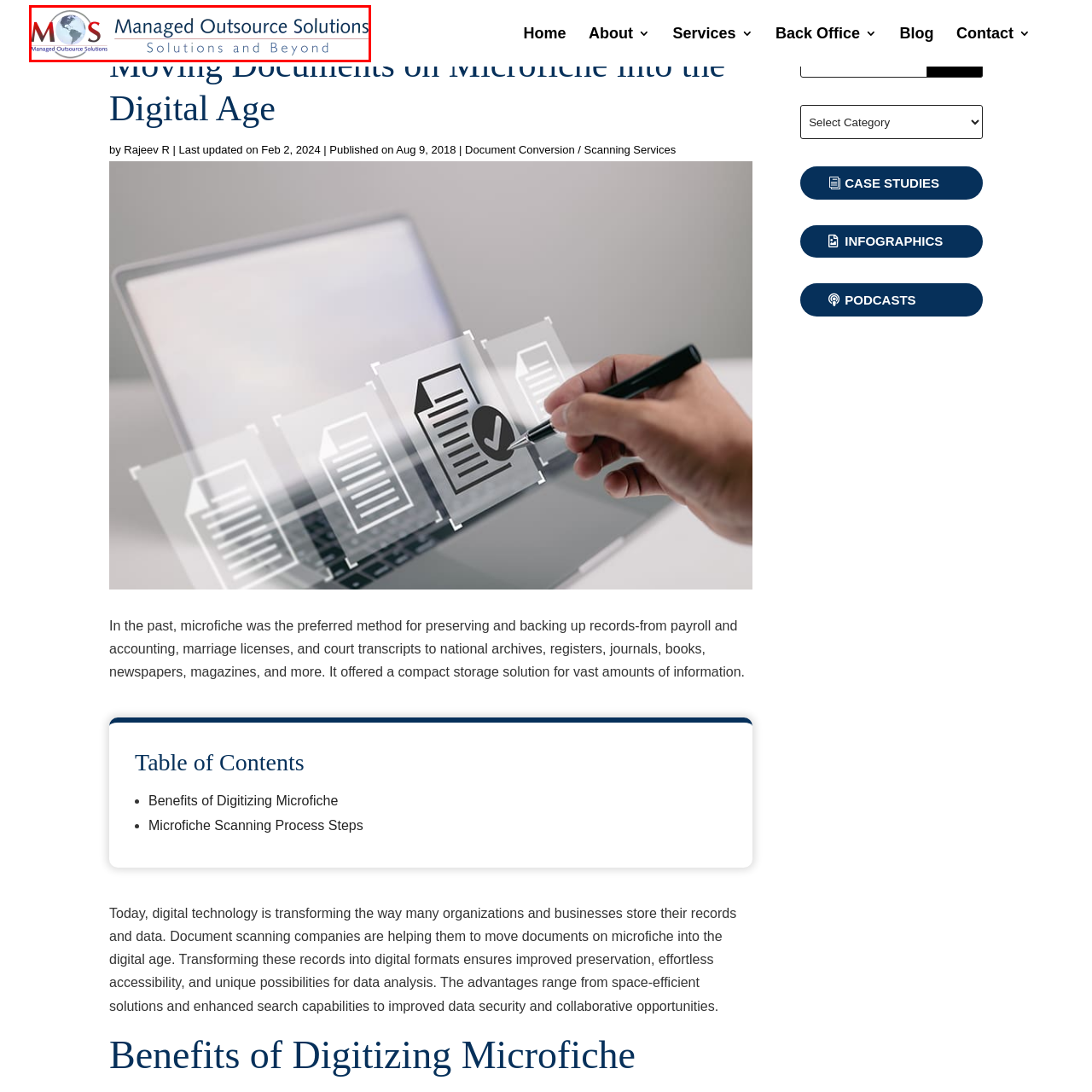Observe the image enclosed by the red box and thoroughly answer the subsequent question based on the visual details: What is the company's tagline?

The company's tagline 'Solutions and Beyond' is displayed underneath the logo, emphasizing their commitment to providing comprehensive solutions to their clients.